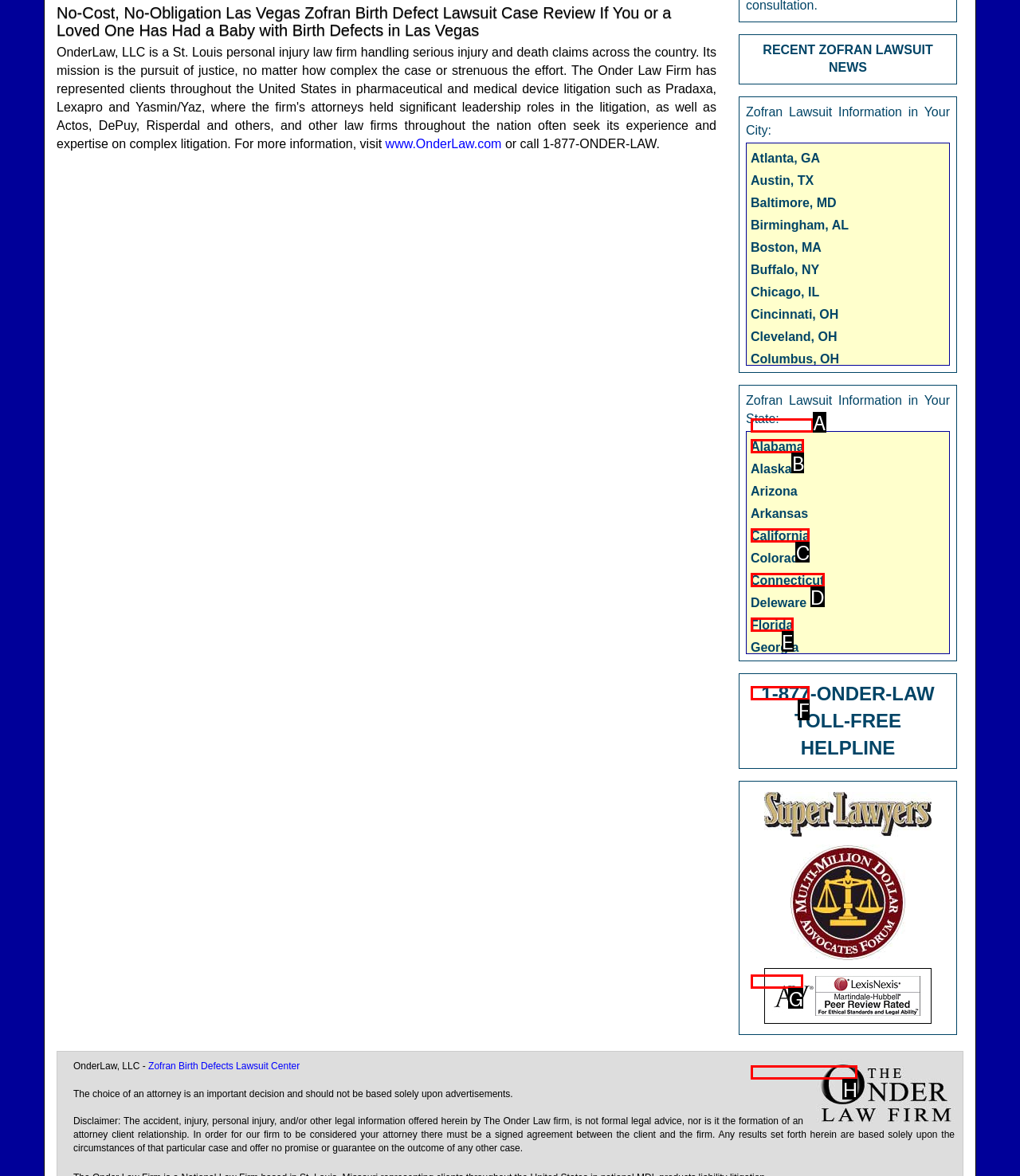Based on the description: Salt Lake City, UT, find the HTML element that matches it. Provide your answer as the letter of the chosen option.

H